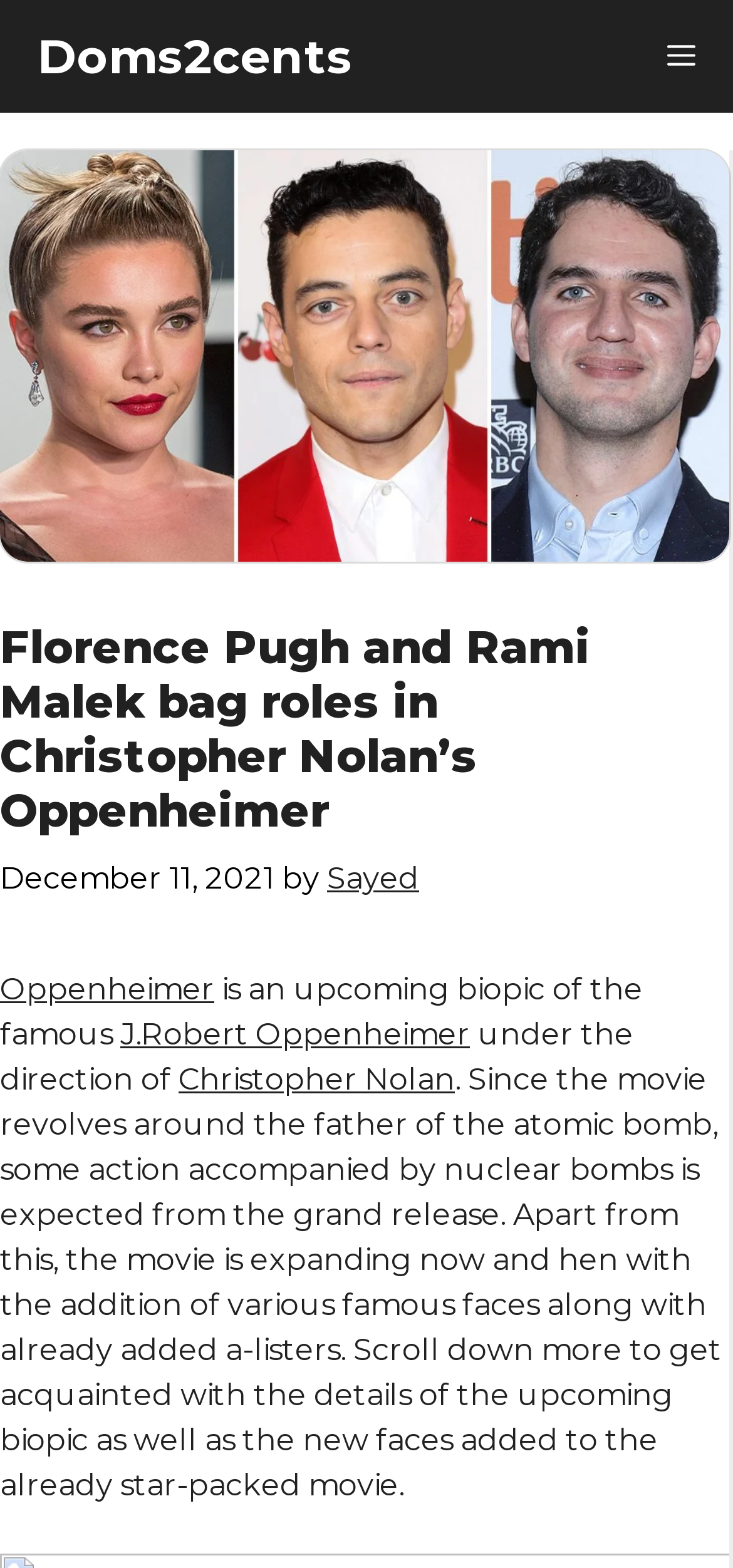Extract the bounding box of the UI element described as: "J.Robert Oppenheimer".

[0.164, 0.648, 0.641, 0.671]